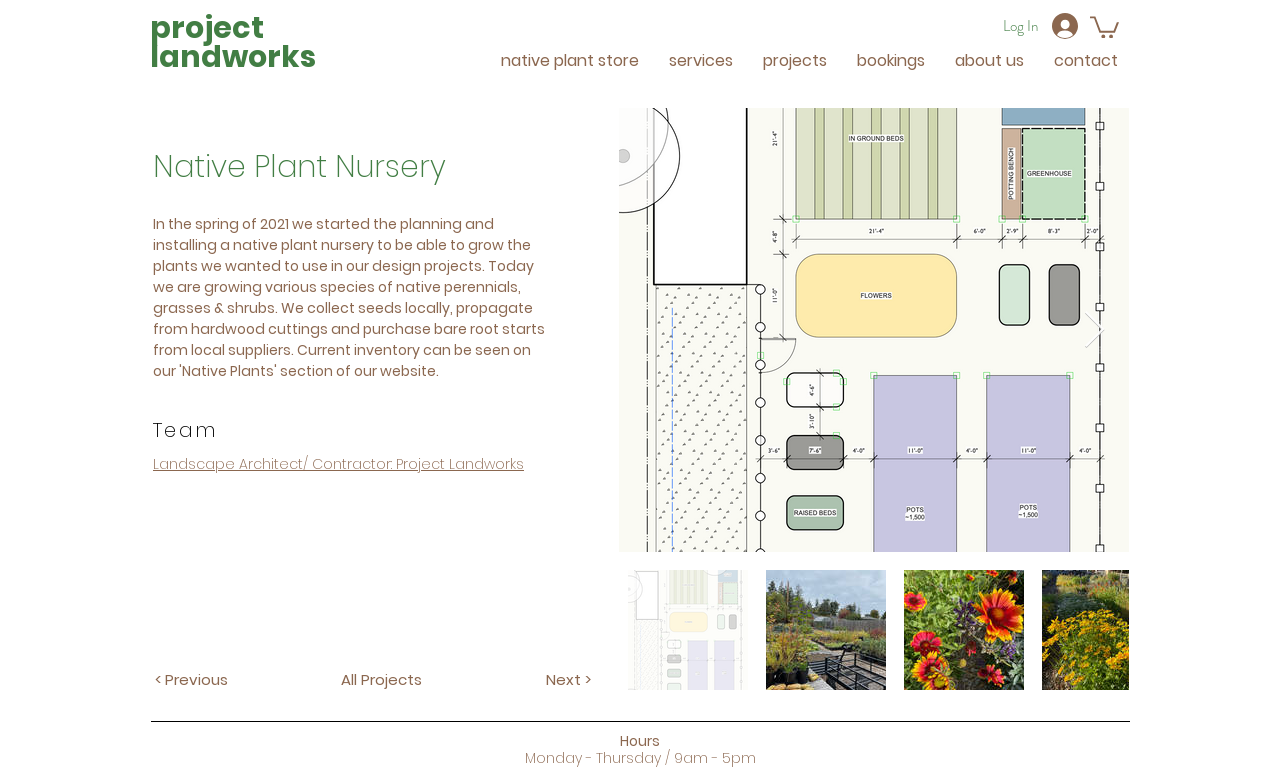Identify the main heading from the webpage and provide its text content.

Native Plant Nursery